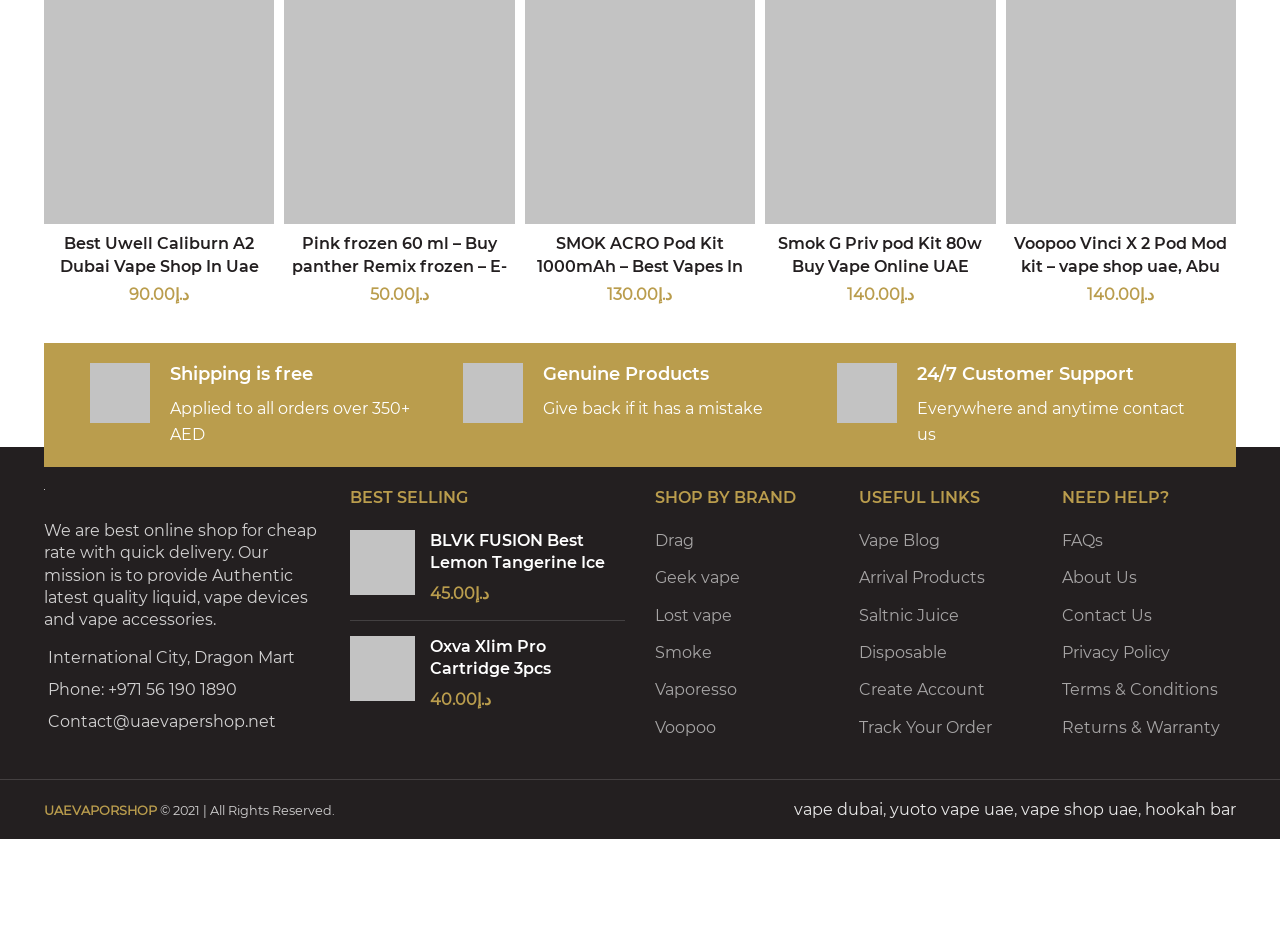Please respond in a single word or phrase: 
What is the currency used in this online shop?

AED